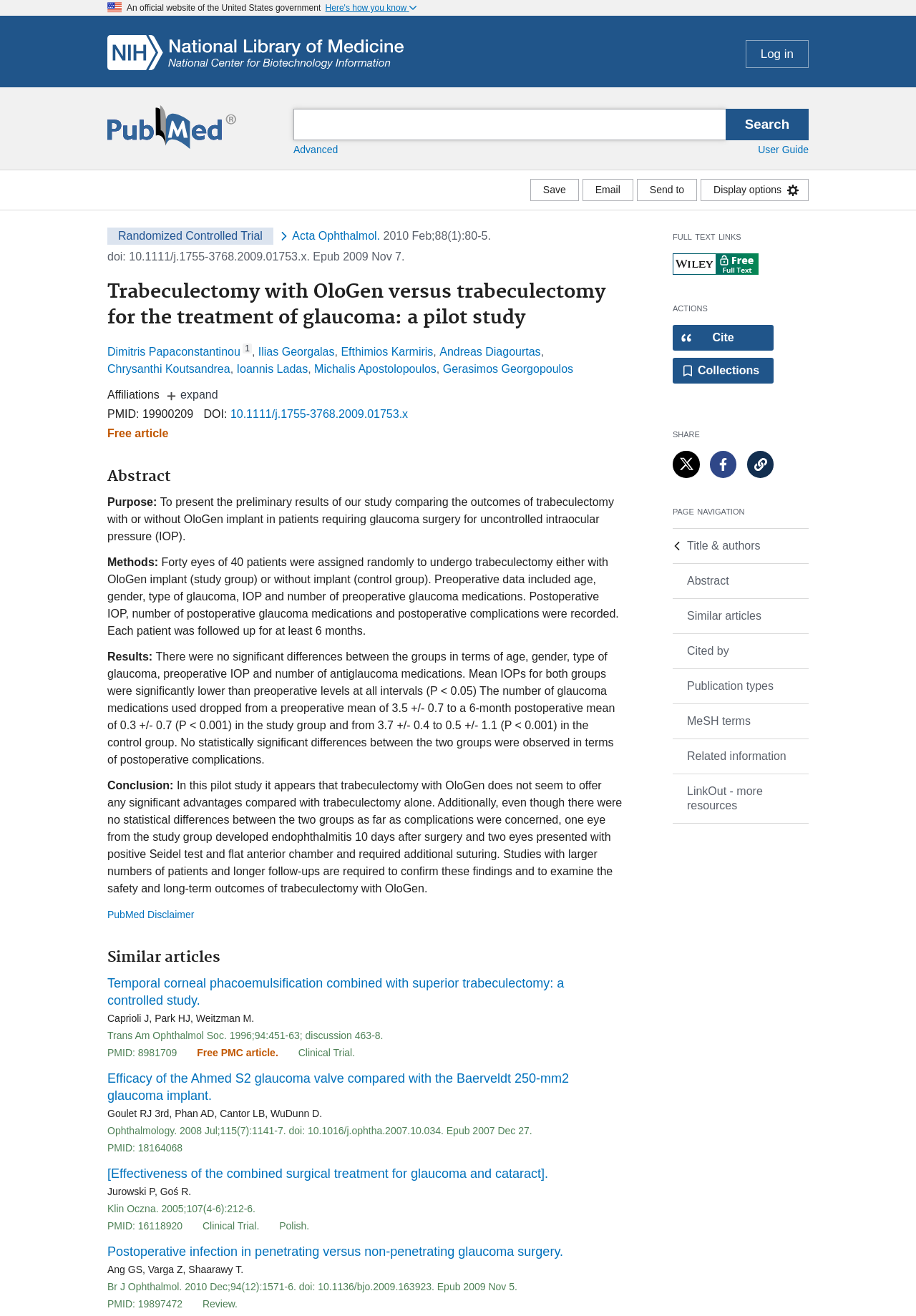Explain the webpage's layout and main content in detail.

This webpage appears to be a scientific article from PubMed, a database of biomedical literature. At the top of the page, there is a header section with a U.S. flag icon, a button labeled "Here's how you know," and a link to the NCBI Logo. Below this, there is a search bar with a PubMed logo and a button to log in.

The main content of the page is divided into several sections. The first section displays the title of the article, "Trabeculectomy with OloGen versus trabeculectomy for the treatment of glaucoma: a pilot study," and the authors' names, including Dimitris Papaconstantinou, Ilias Georgalas, and others. Below this, there is a section with the journal title, "Acta Ophthalmol," and the publication date, "2010 Feb;88(1):80-5."

The next section contains the abstract of the article, which summarizes the purpose and results of the study. The purpose is to compare the outcomes of trabeculectomy with or without OloGen implant in patients requiring glaucoma surgery. The abstract text is followed by a section with links to full-text providers and a button to display options.

On the right side of the page, there are several buttons and links, including "Save," "Email," "Send to," and "Display options." Below this, there are headings for "Full text links," "Actions," "Share," and "Page navigation." The page navigation section contains links to different sections of the article, such as "Title & authors," "Abstract," "Similar articles," and "Cited by."

Throughout the page, there are various icons, images, and buttons, including a U.S. flag, a PubMed logo, and a full-text provider logo. The overall layout is organized and easy to navigate, with clear headings and concise text.